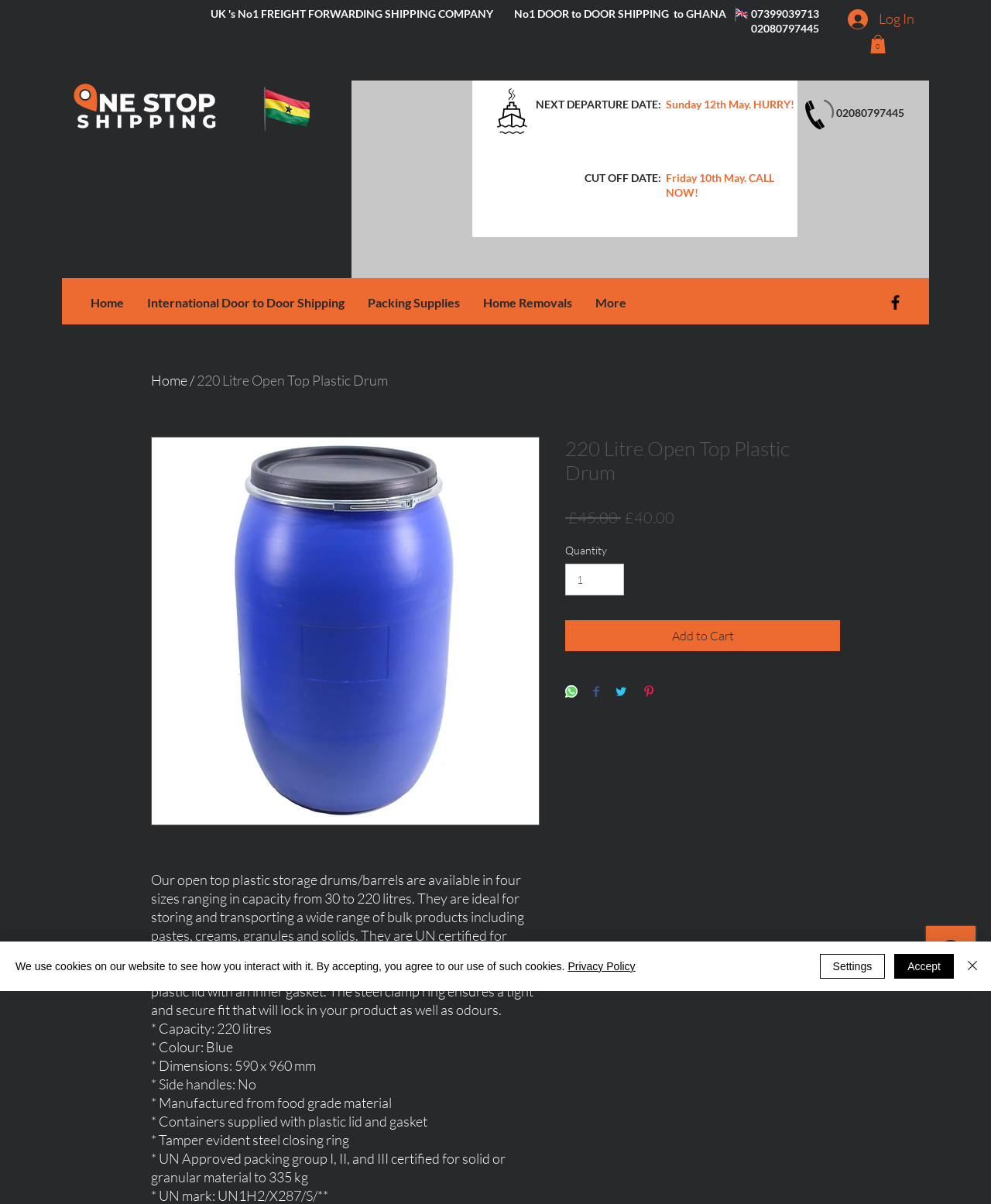What is the price of the 220 Litre Open Top Plastic Drum?
Please craft a detailed and exhaustive response to the question.

I found the answer by looking at the product information section, where it shows the prices, and the sale price is £40.00.